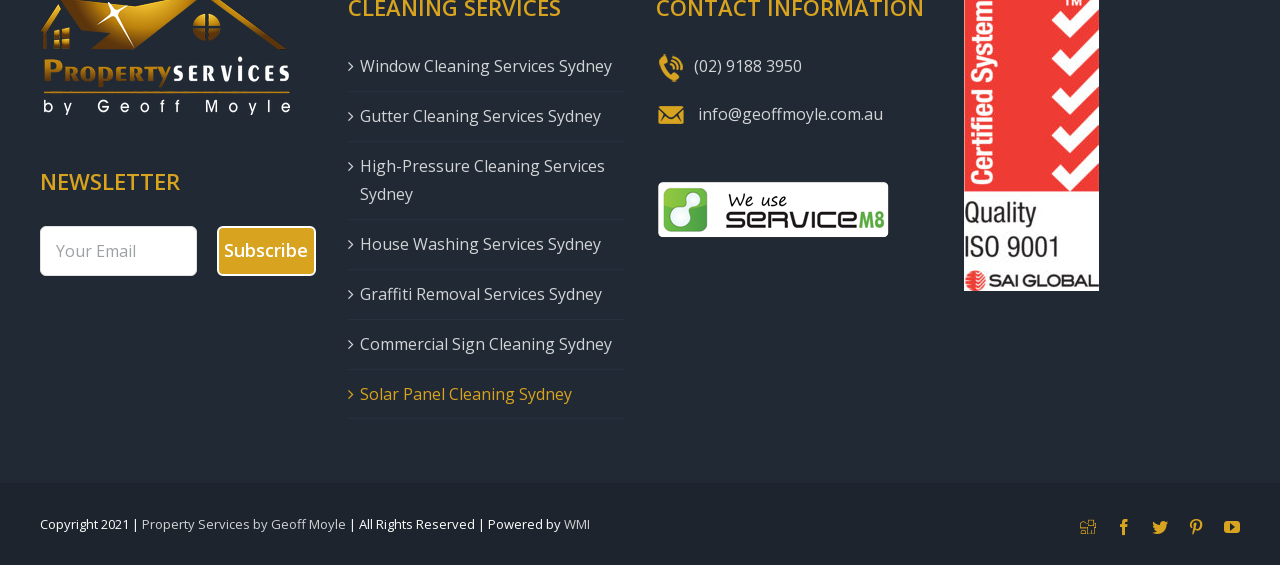Kindly determine the bounding box coordinates for the clickable area to achieve the given instruction: "Call (02) 9188 3950".

[0.542, 0.097, 0.627, 0.136]